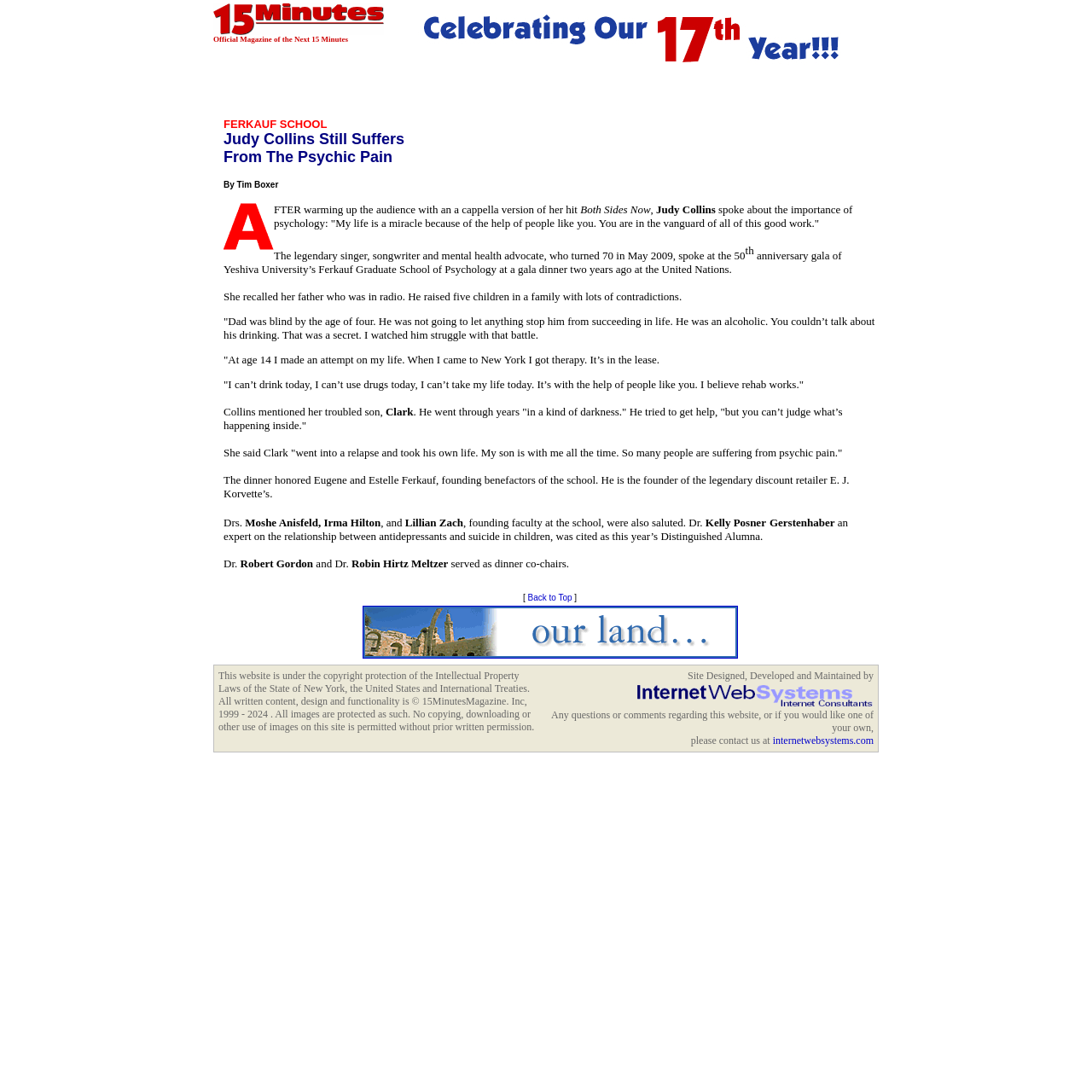Who is the author of the article?
Provide a fully detailed and comprehensive answer to the question.

The author of the article can be found in the text of the article, where it says 'Judy Collins Still Suffers From The Psychic Pain By Tim Boxer'.